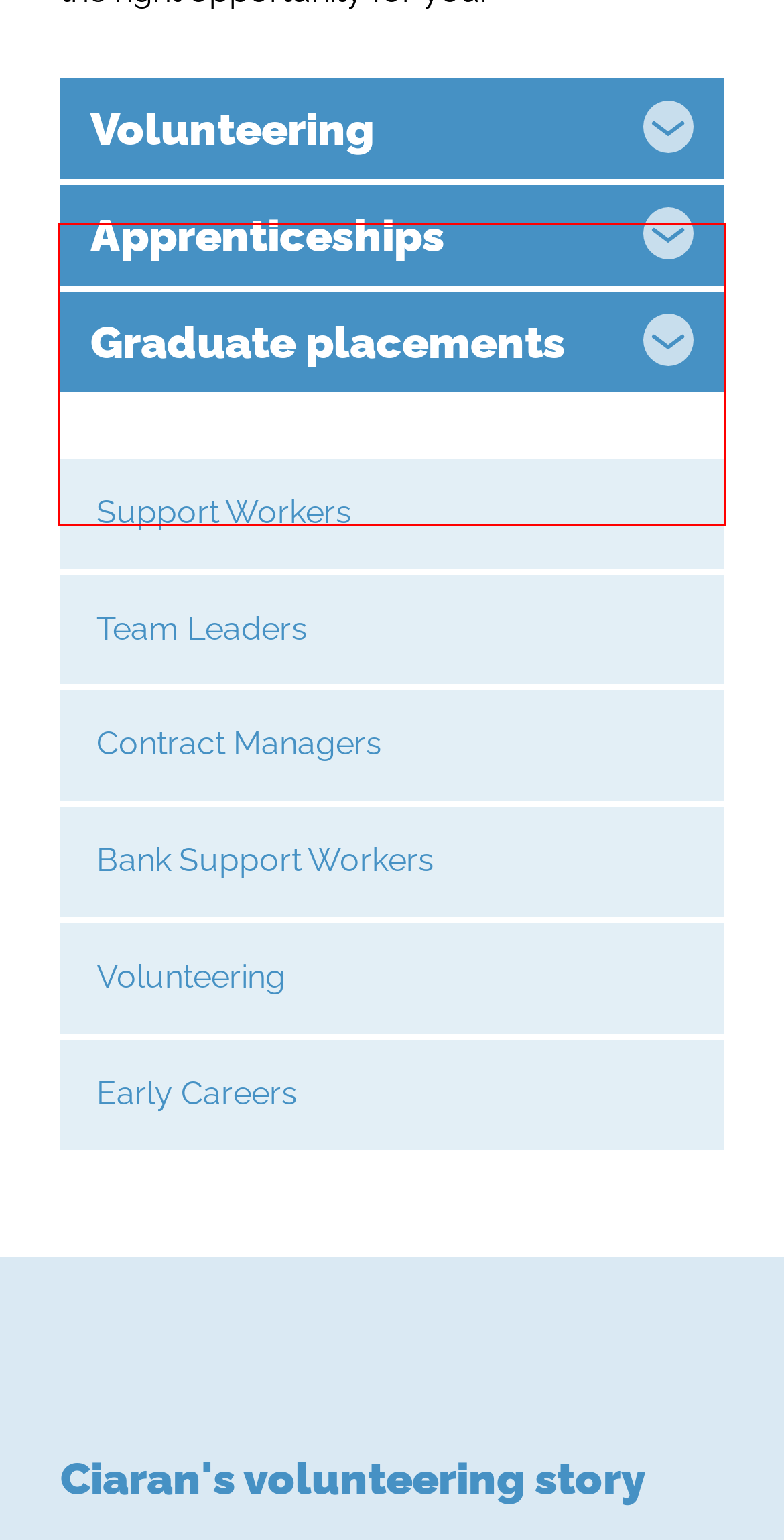Given a screenshot of a webpage, identify the red bounding box and perform OCR to recognize the text within that box.

Look Ahead provides care, support and accommodation services in 30 local authorities across London and the South East. That means there is likely to be a volunteering opportunity in your borough – or even your neighborhood.